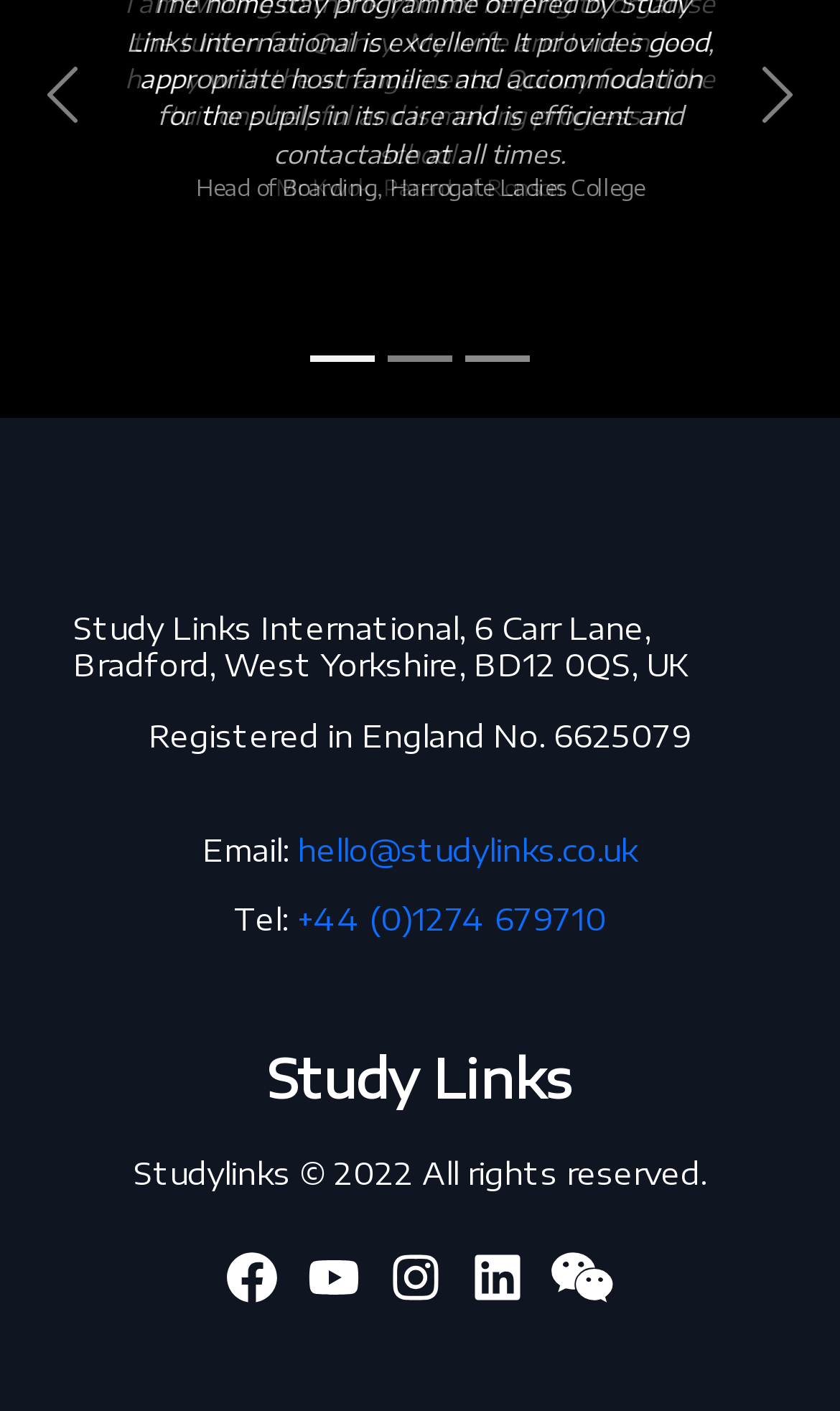Find the bounding box coordinates of the element you need to click on to perform this action: 'Click Slide 1'. The coordinates should be represented by four float values between 0 and 1, in the format [left, top, right, bottom].

[0.369, 0.237, 0.446, 0.272]